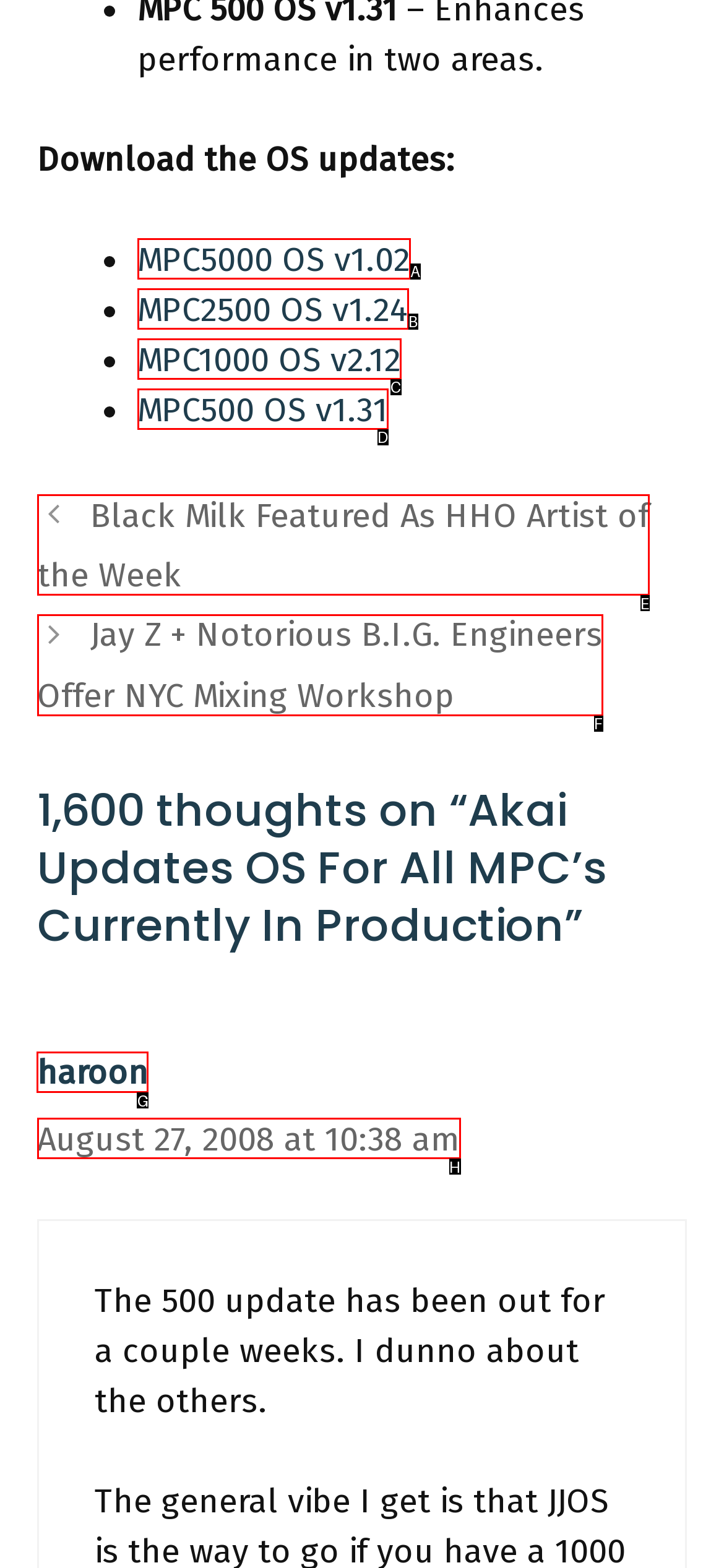Select the appropriate letter to fulfill the given instruction: Check comment by haroon
Provide the letter of the correct option directly.

G